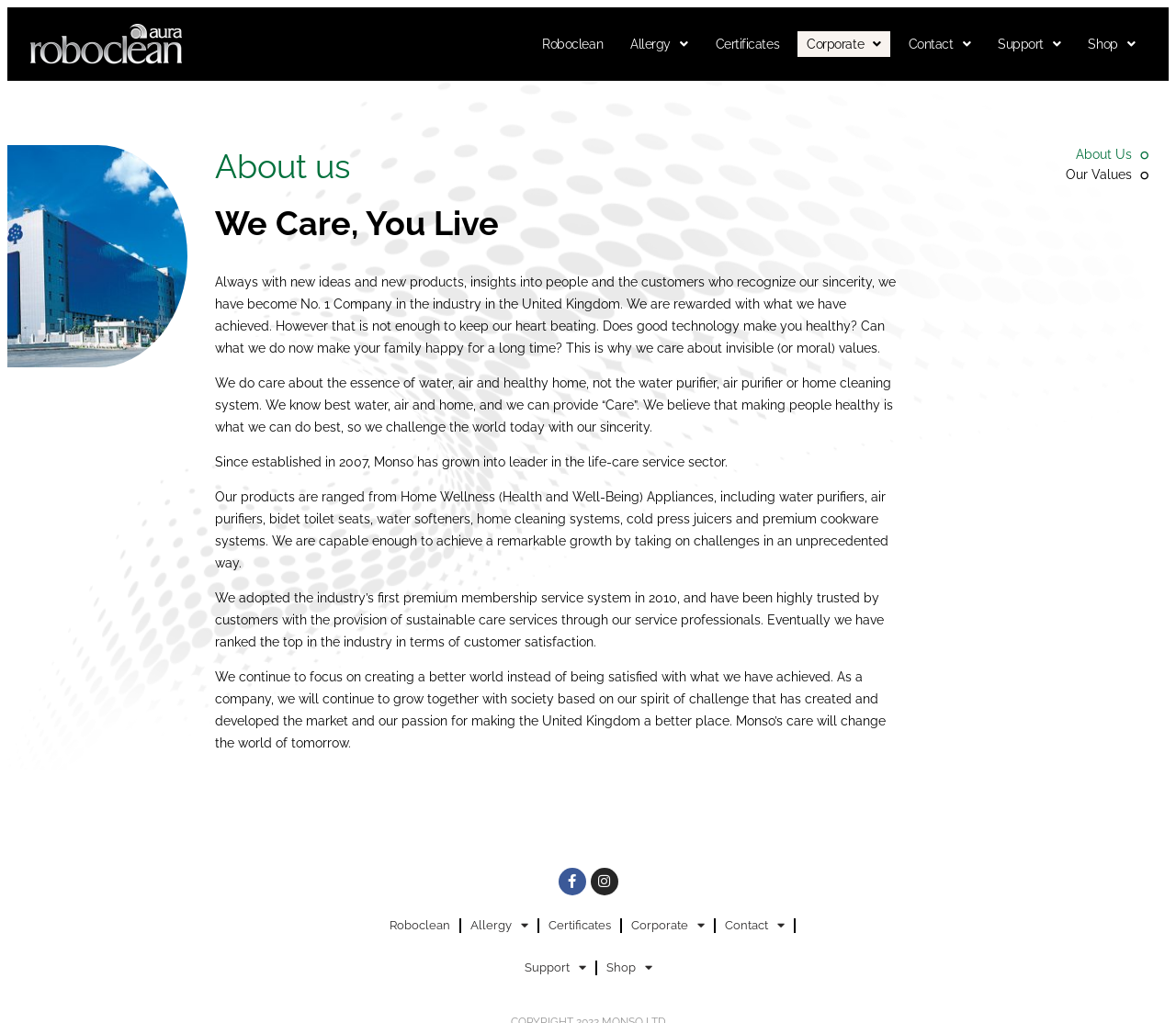What is the shape of the icon next to 'Allergy'?
With the help of the image, please provide a detailed response to the question.

I looked at the links with popup menus and found the one with the text 'Allergy'. Next to it, there is an icon with a Unicode character '', which represents a circle.